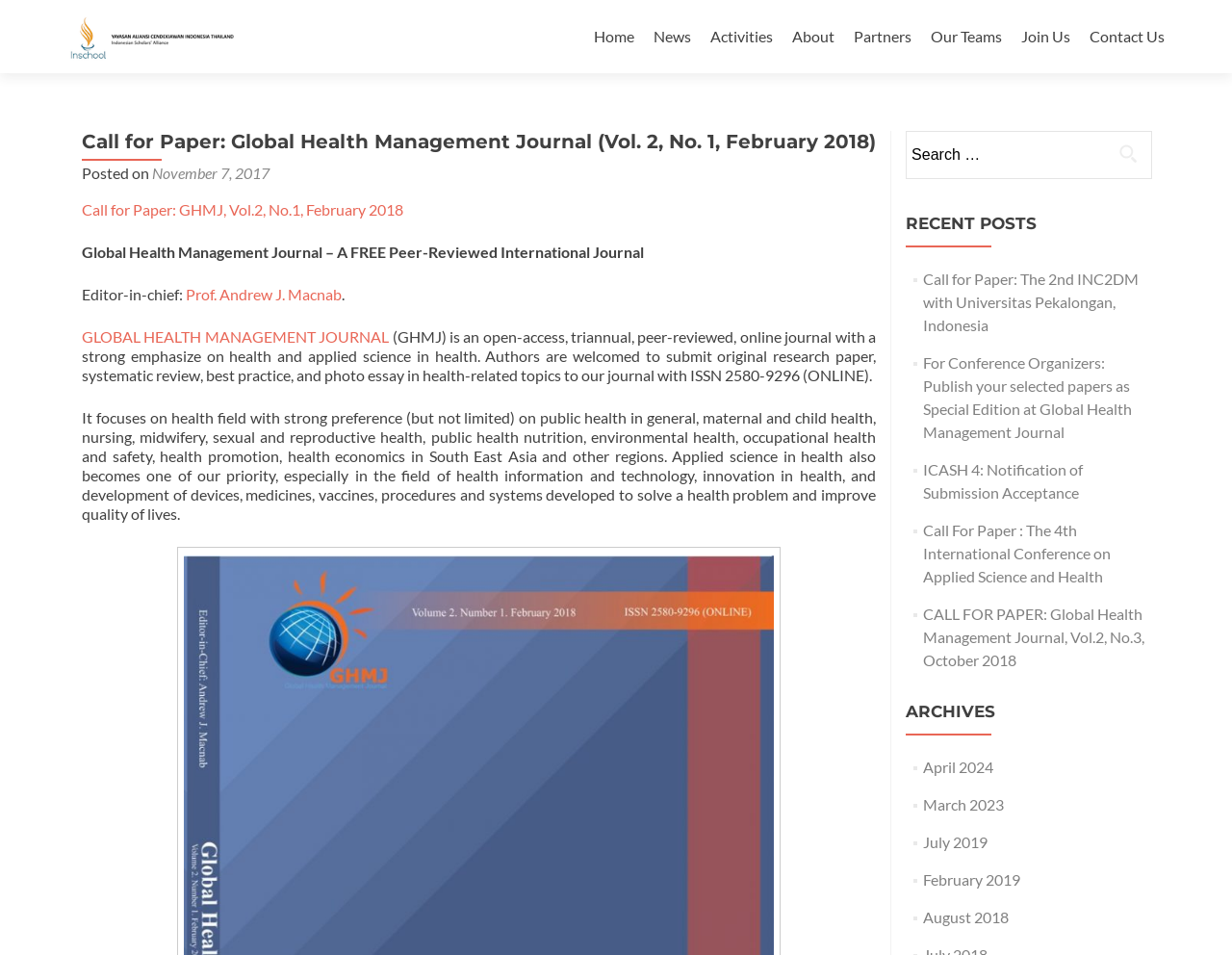Elaborate on the information and visuals displayed on the webpage.

The webpage is about the Indonesian Scholars' Alliance, specifically the Global Health Management Journal. At the top, there is a navigation menu with links to "Home", "News", "Activities", "About", "Partners", "Our Teams", "Join Us", and "Contact Us". 

Below the navigation menu, there is a header section with a title "Call for Paper: Global Health Management Journal (Vol. 2, No. 1, February 2018)" and a posted date "November 7, 2017". 

Following the header section, there is a brief description of the journal, stating that it is a free, peer-reviewed, international journal with a focus on health and applied science in health. The editor-in-chief is Prof. Andrew J. Macnab. 

The journal's scope is described in detail, covering various health-related topics, including public health, nursing, midwifery, and health promotion, with a strong emphasis on South East Asia and other regions. 

On the right side of the page, there is a search box with a button labeled "Search". 

Below the search box, there is a section titled "RECENT POSTS" with five links to recent articles or announcements, including calls for papers and conference notifications. 

Further down, there is a section titled "ARCHIVES" with links to archived posts from different months, ranging from April 2024 to August 2018.